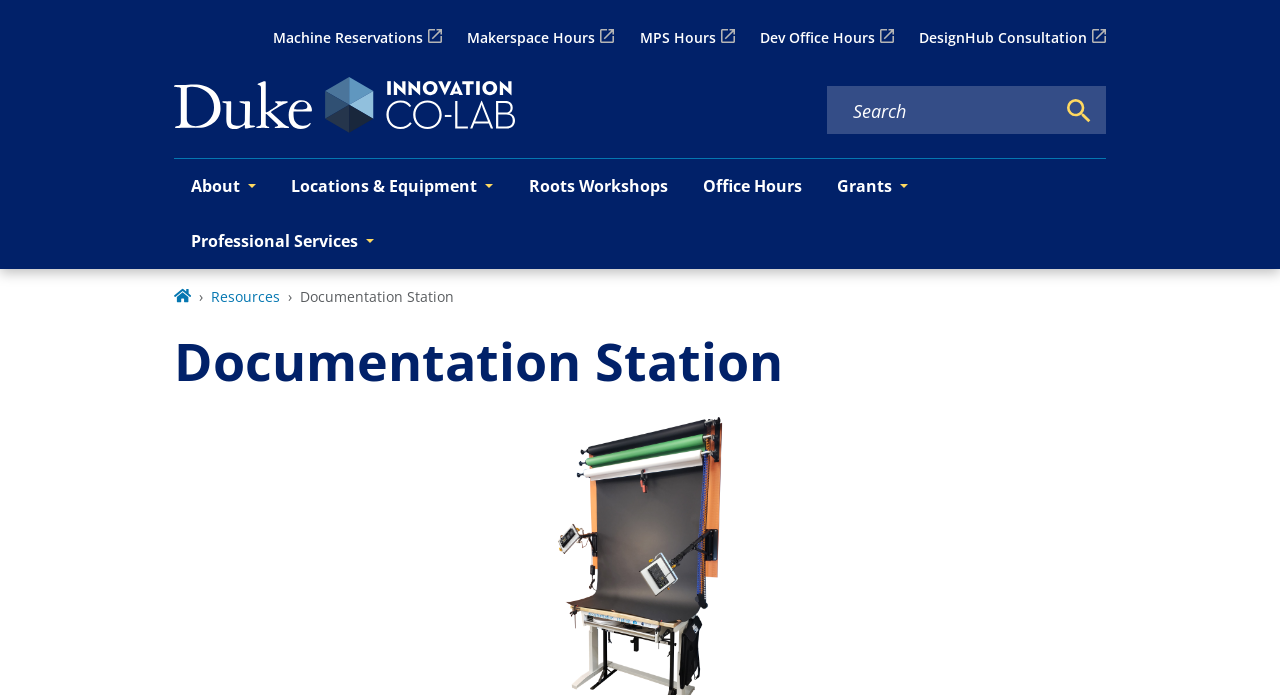Pinpoint the bounding box coordinates of the element to be clicked to execute the instruction: "Click on Machine Reservations".

[0.213, 0.021, 0.345, 0.09]